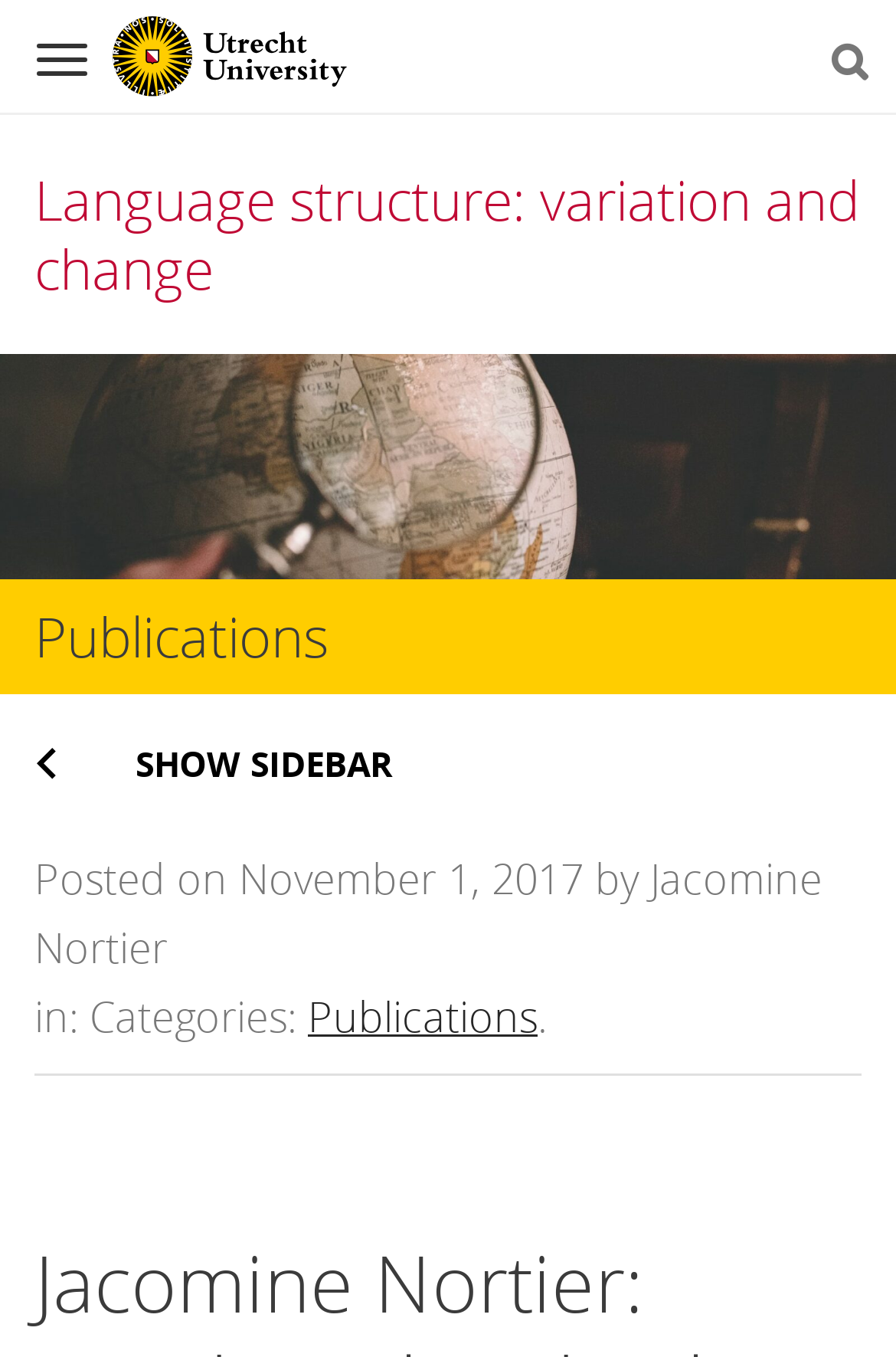Who is the author of the publication? Refer to the image and provide a one-word or short phrase answer.

Jacomine Nortier